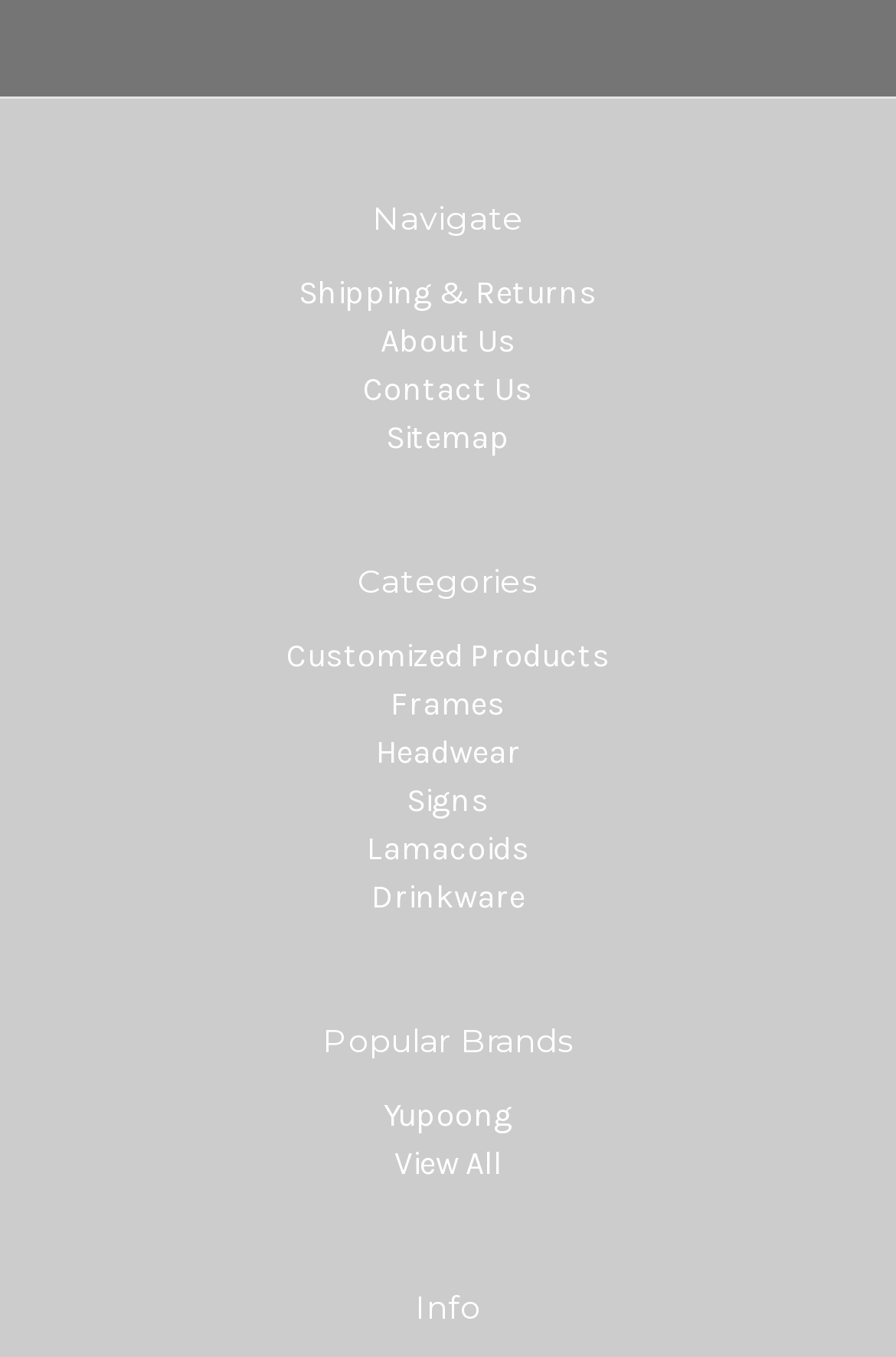Kindly provide the bounding box coordinates of the section you need to click on to fulfill the given instruction: "Learn about Yupoong".

[0.428, 0.807, 0.572, 0.836]